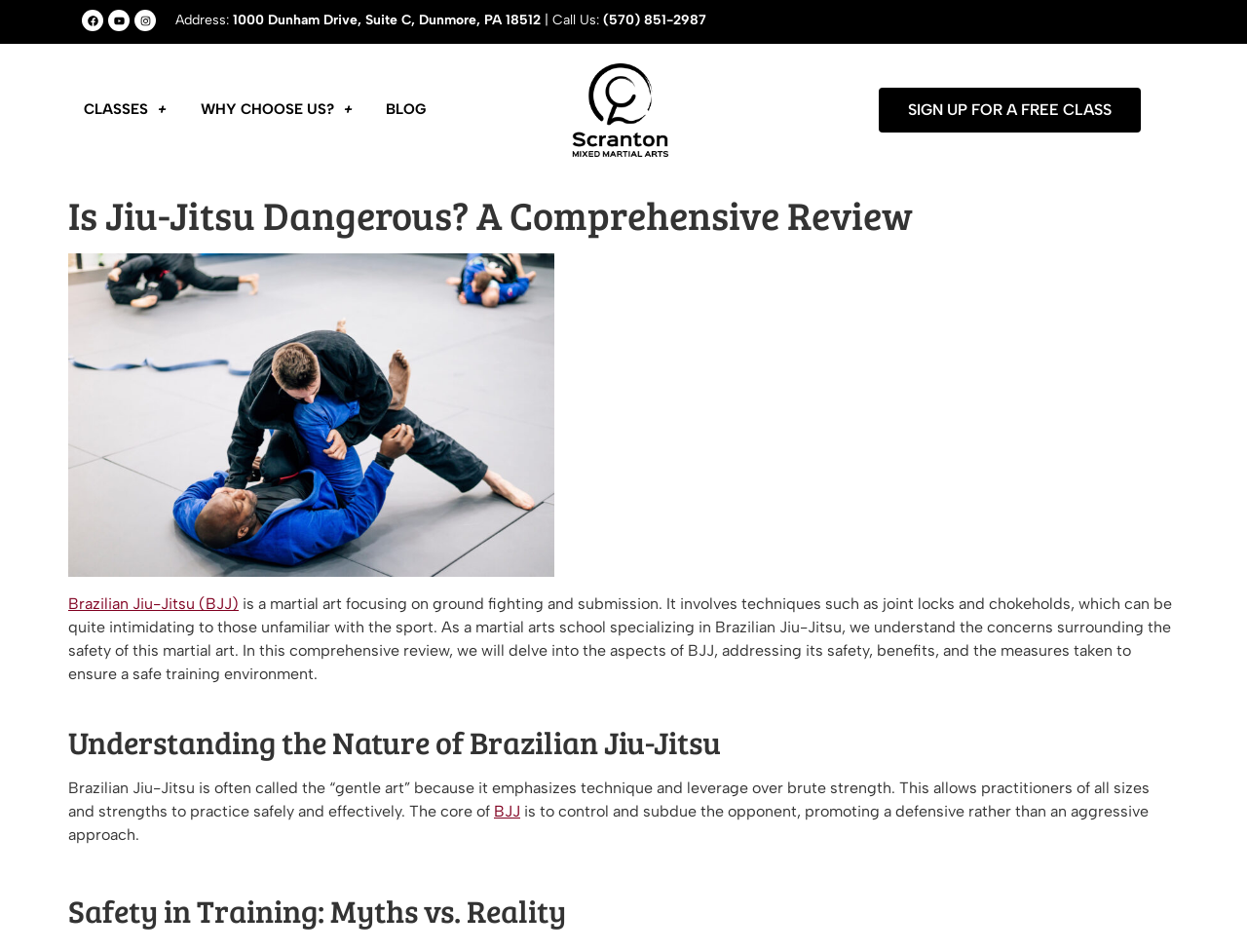Pinpoint the bounding box coordinates of the clickable element needed to complete the instruction: "View the address". The coordinates should be provided as four float numbers between 0 and 1: [left, top, right, bottom].

[0.187, 0.012, 0.434, 0.03]